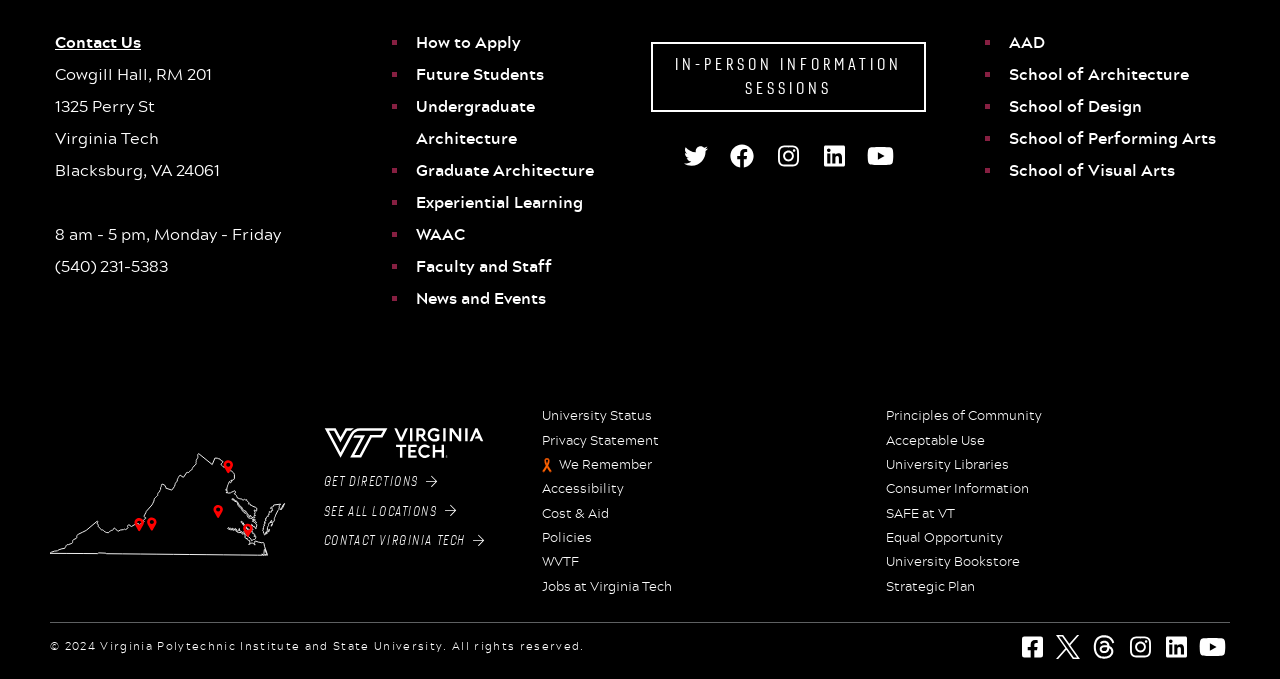Please locate the bounding box coordinates of the element that should be clicked to achieve the given instruction: "Get Directions".

[0.253, 0.698, 0.342, 0.722]